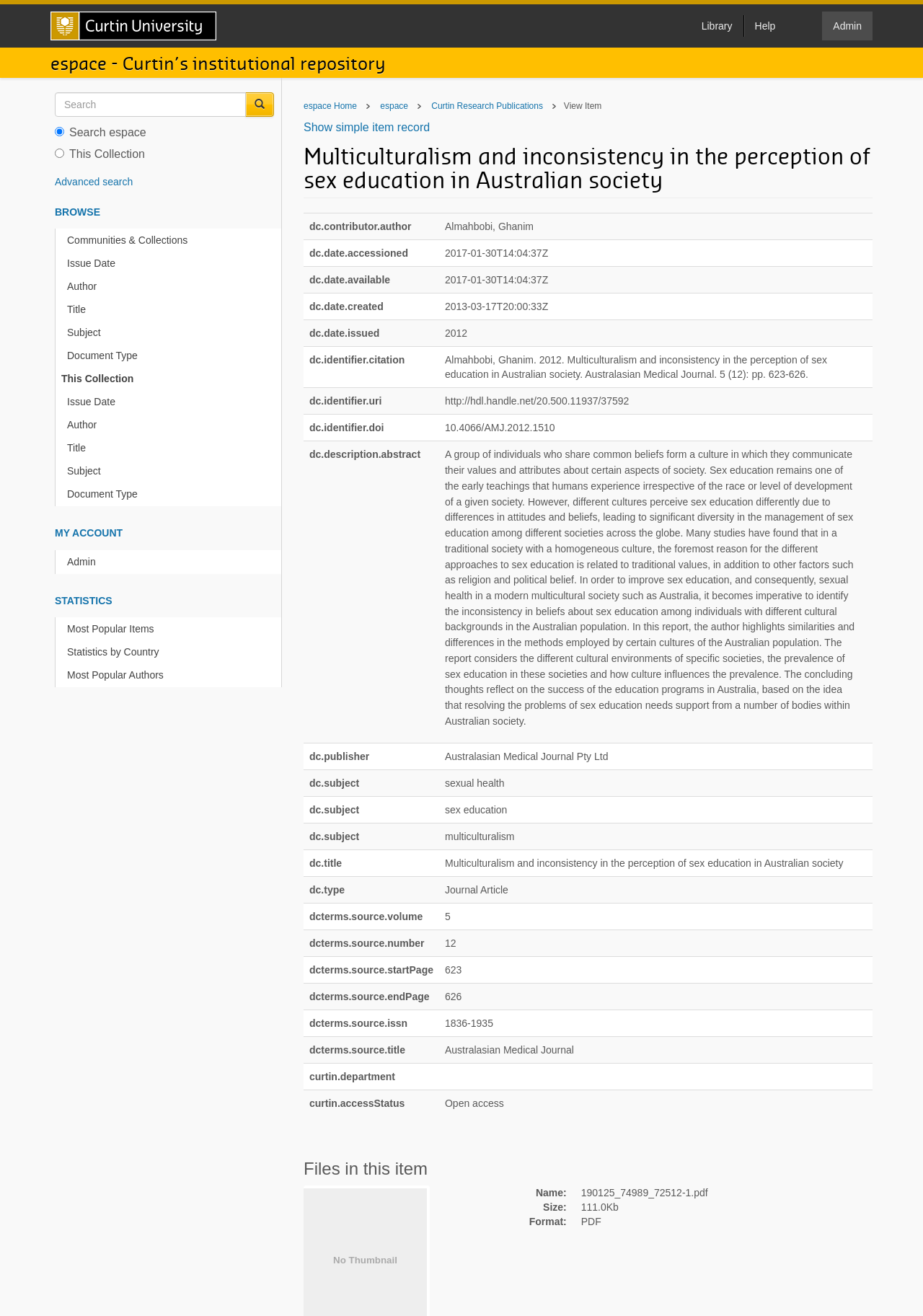Using the description "This Collection", predict the bounding box of the relevant HTML element.

[0.06, 0.279, 0.305, 0.297]